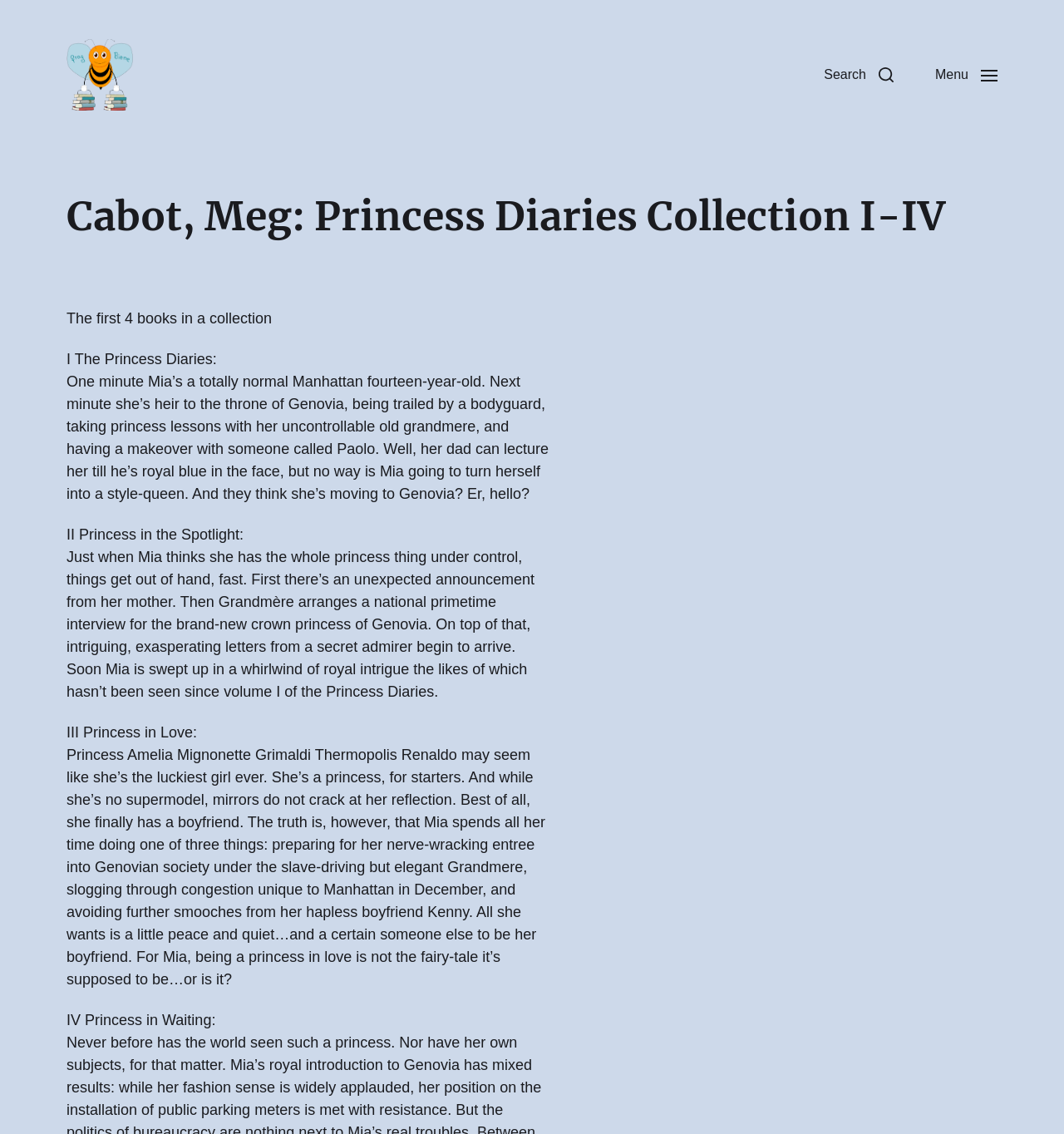What is the name of the book collection?
Based on the image, answer the question with a single word or brief phrase.

Princess Diaries Collection I-IV